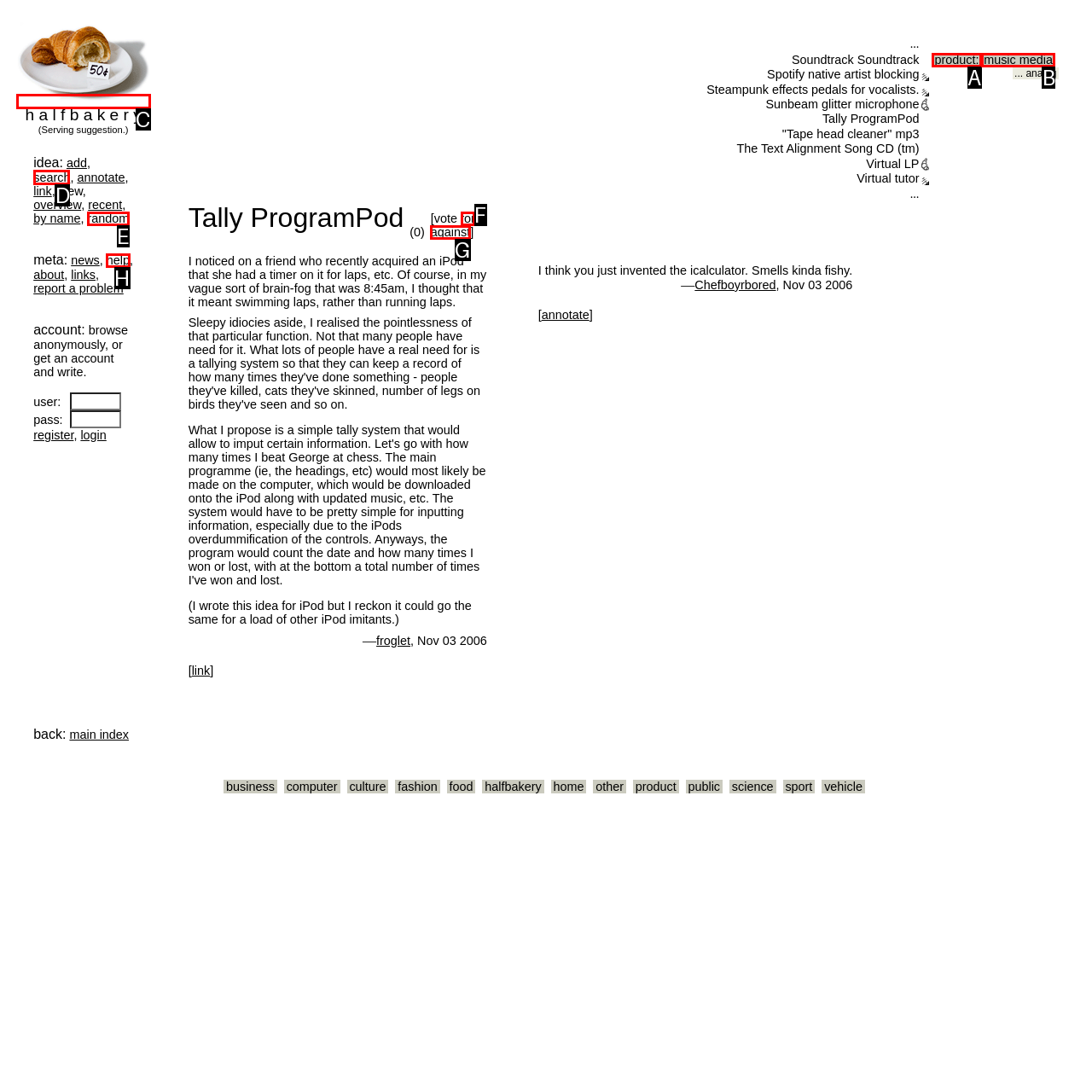Select the letter associated with the UI element you need to click to perform the following action: search
Reply with the correct letter from the options provided.

D